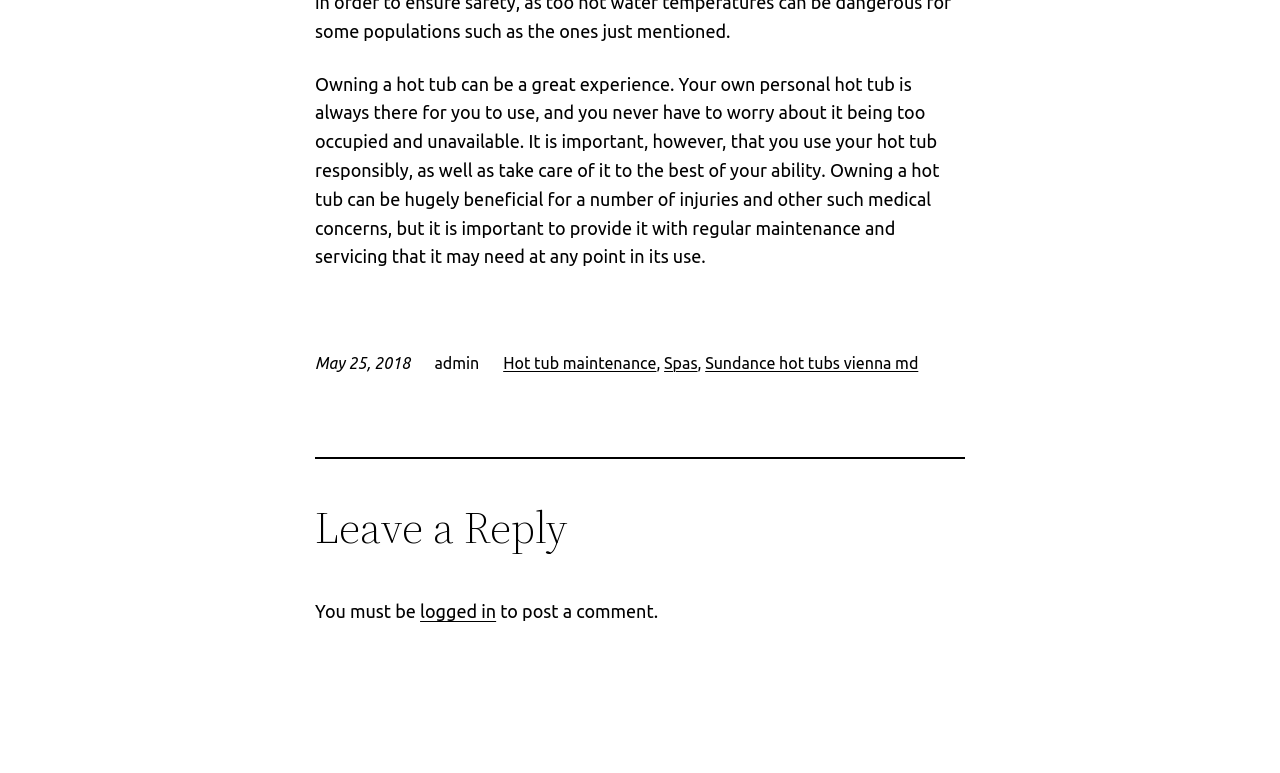What type of hot tubs are mentioned?
Respond to the question with a single word or phrase according to the image.

Sundance hot tubs